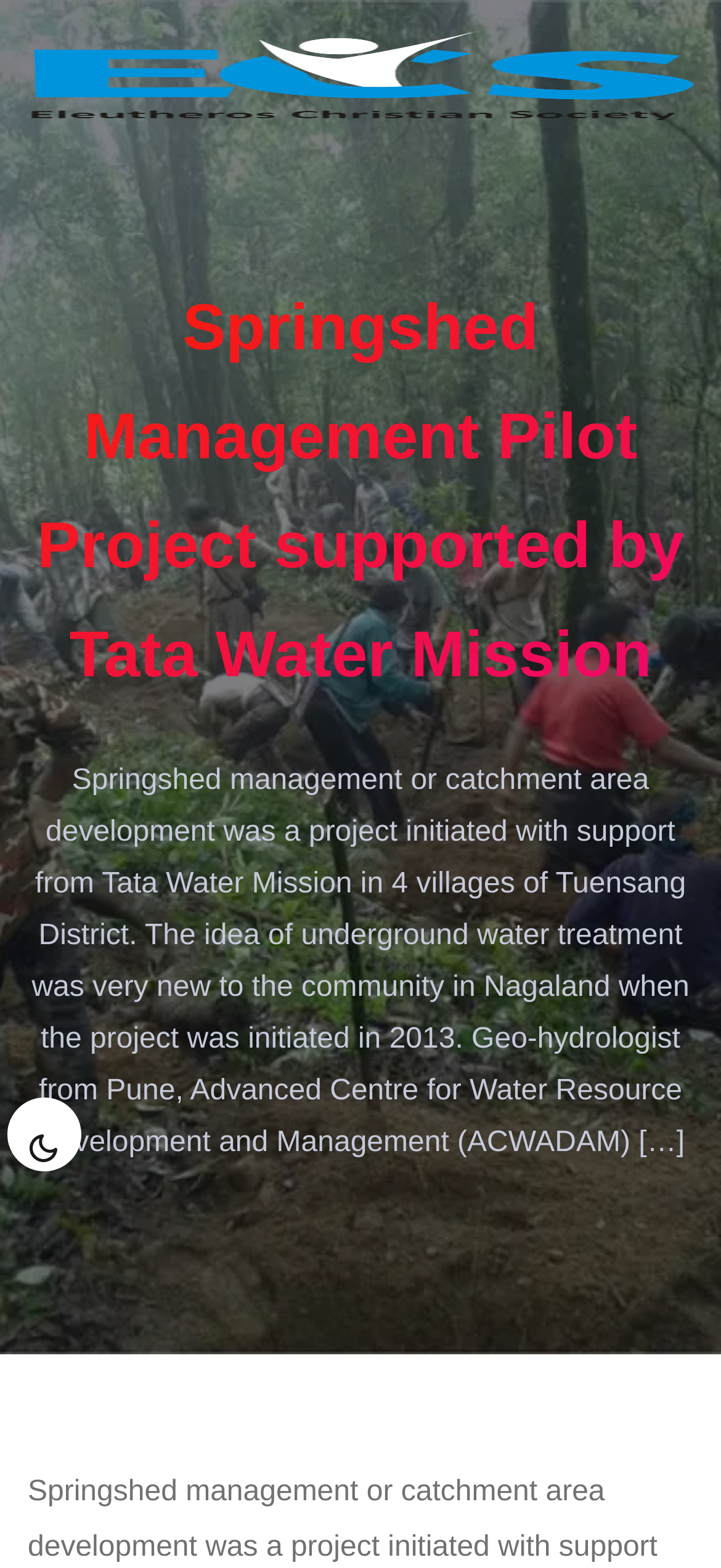Provide a brief response to the question below using a single word or phrase: 
What was the new idea introduced to the community?

Underground water treatment